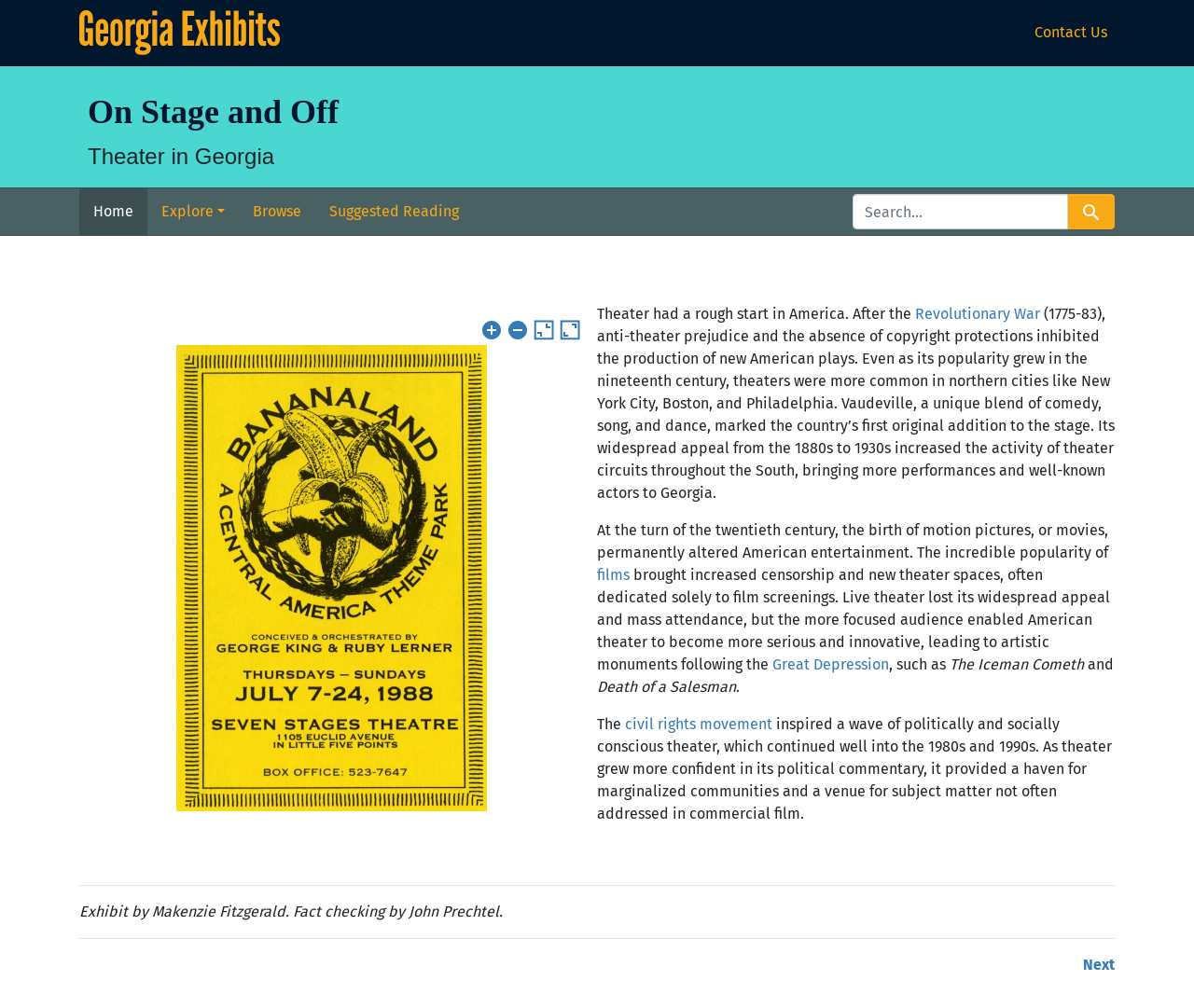Provide the text content of the webpage's main heading.

On Stage and Off